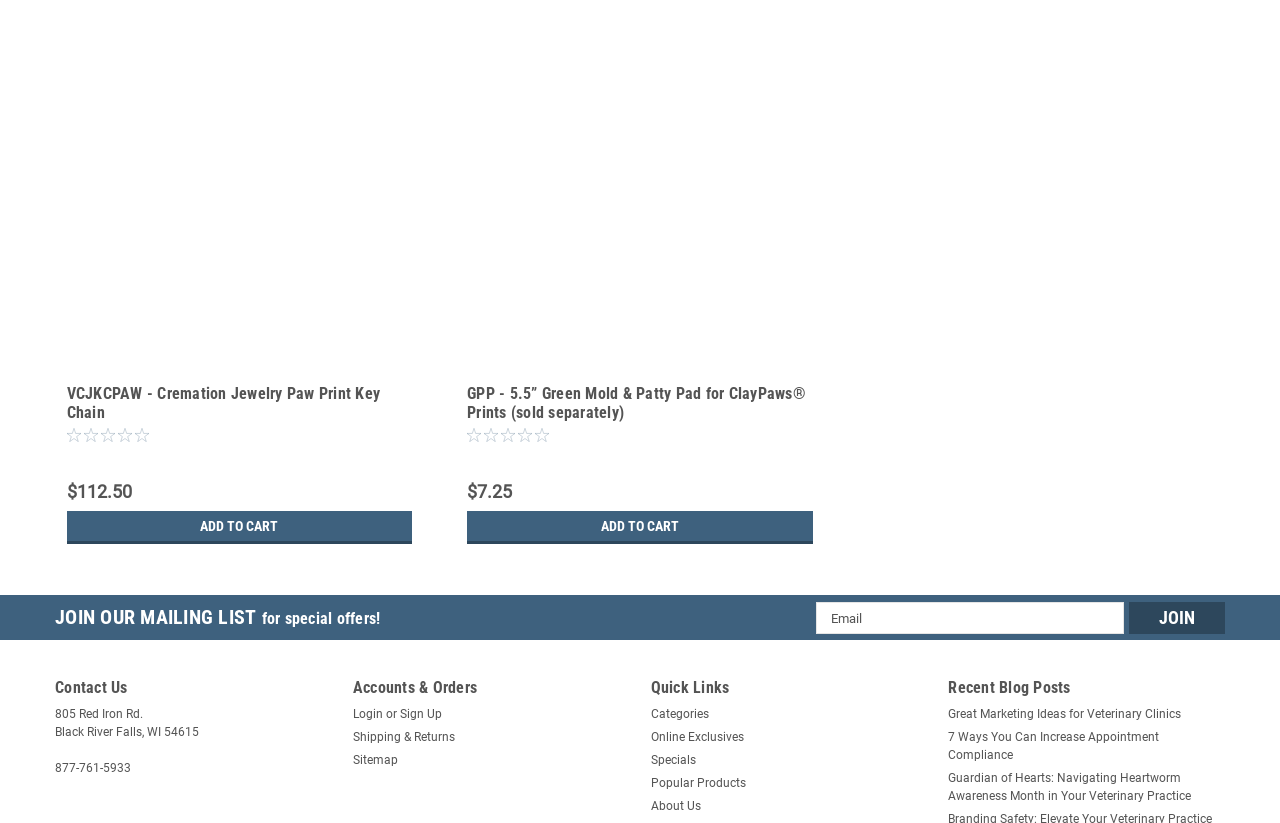Find the bounding box coordinates of the element's region that should be clicked in order to follow the given instruction: "Click the New Extender Setup link". The coordinates should consist of four float numbers between 0 and 1, i.e., [left, top, right, bottom].

None